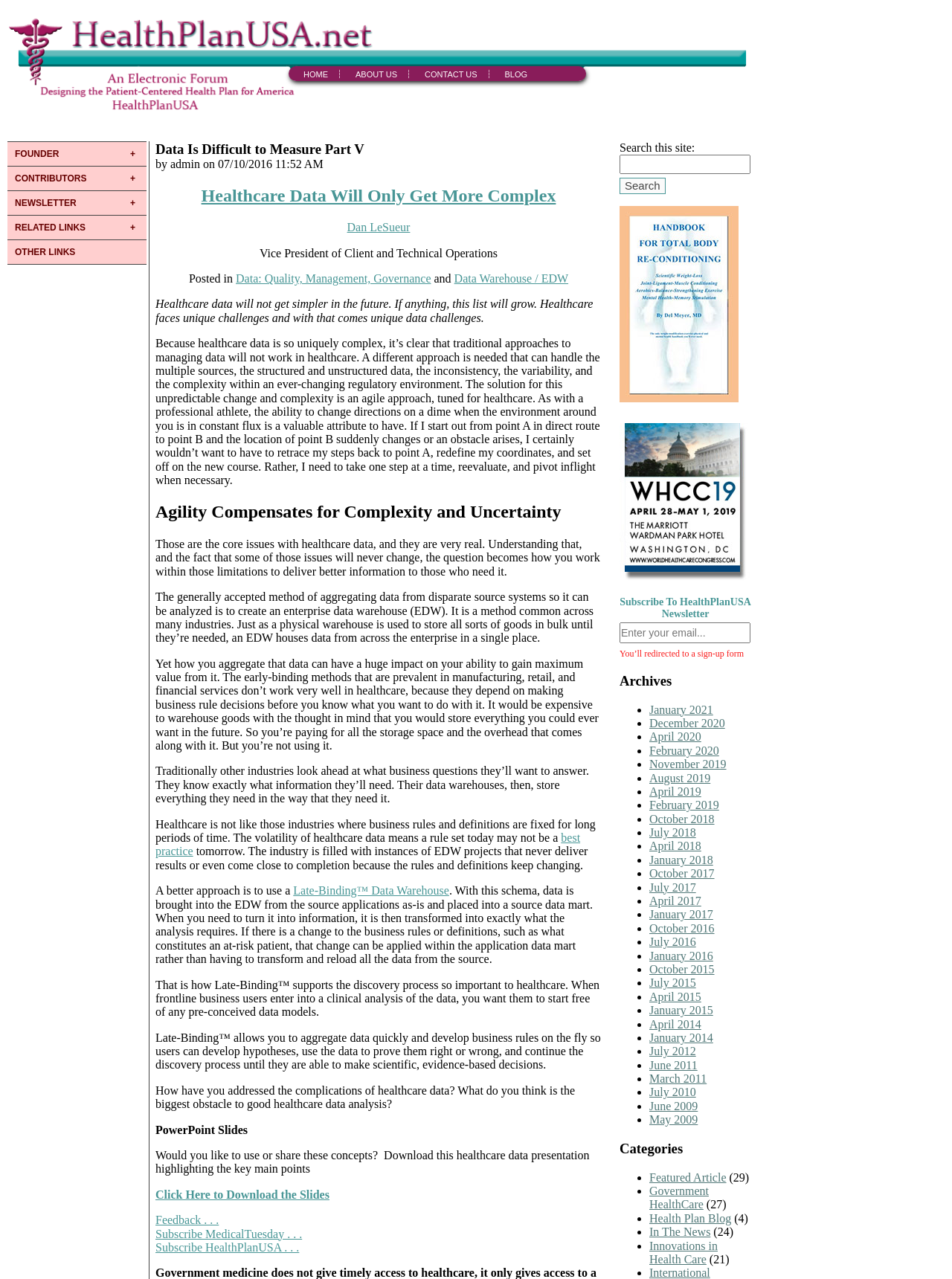Who is the author of the blog post?
Answer with a single word or phrase, using the screenshot for reference.

admin